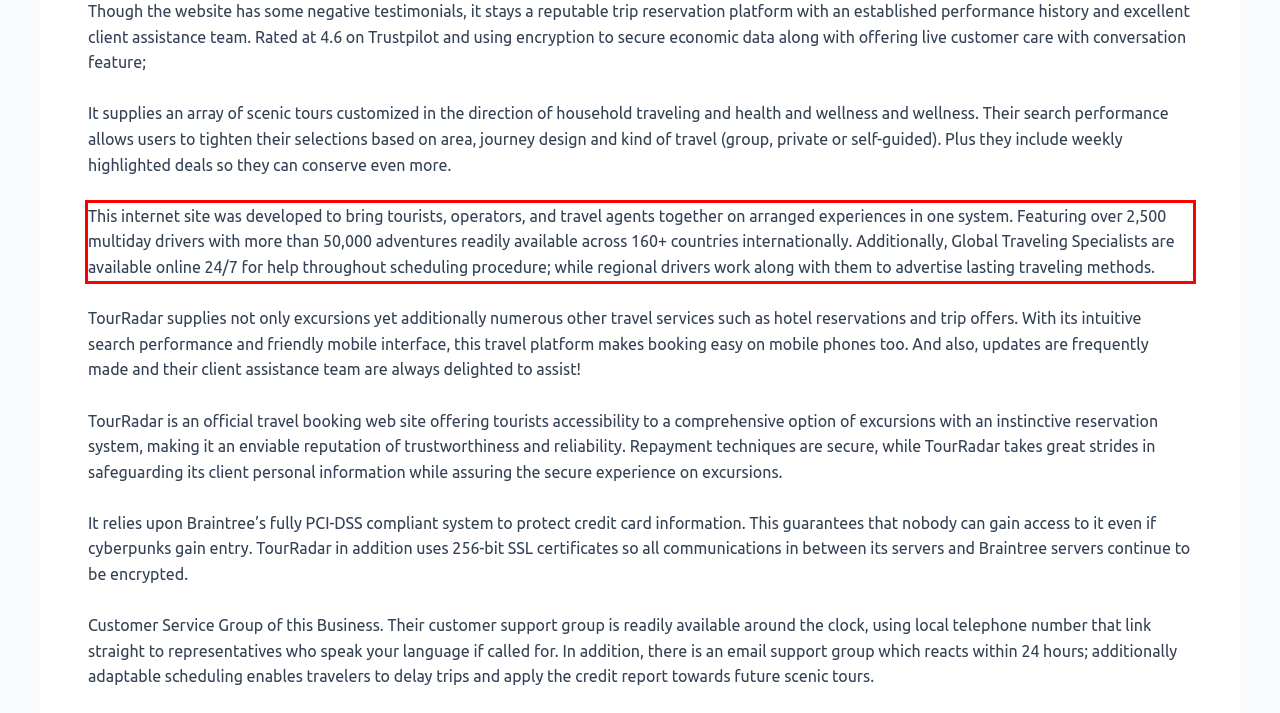Using the webpage screenshot, recognize and capture the text within the red bounding box.

This internet site was developed to bring tourists, operators, and travel agents together on arranged experiences in one system. Featuring over 2,500 multiday drivers with more than 50,000 adventures readily available across 160+ countries internationally. Additionally, Global Traveling Specialists are available online 24/7 for help throughout scheduling procedure; while regional drivers work along with them to advertise lasting traveling methods.